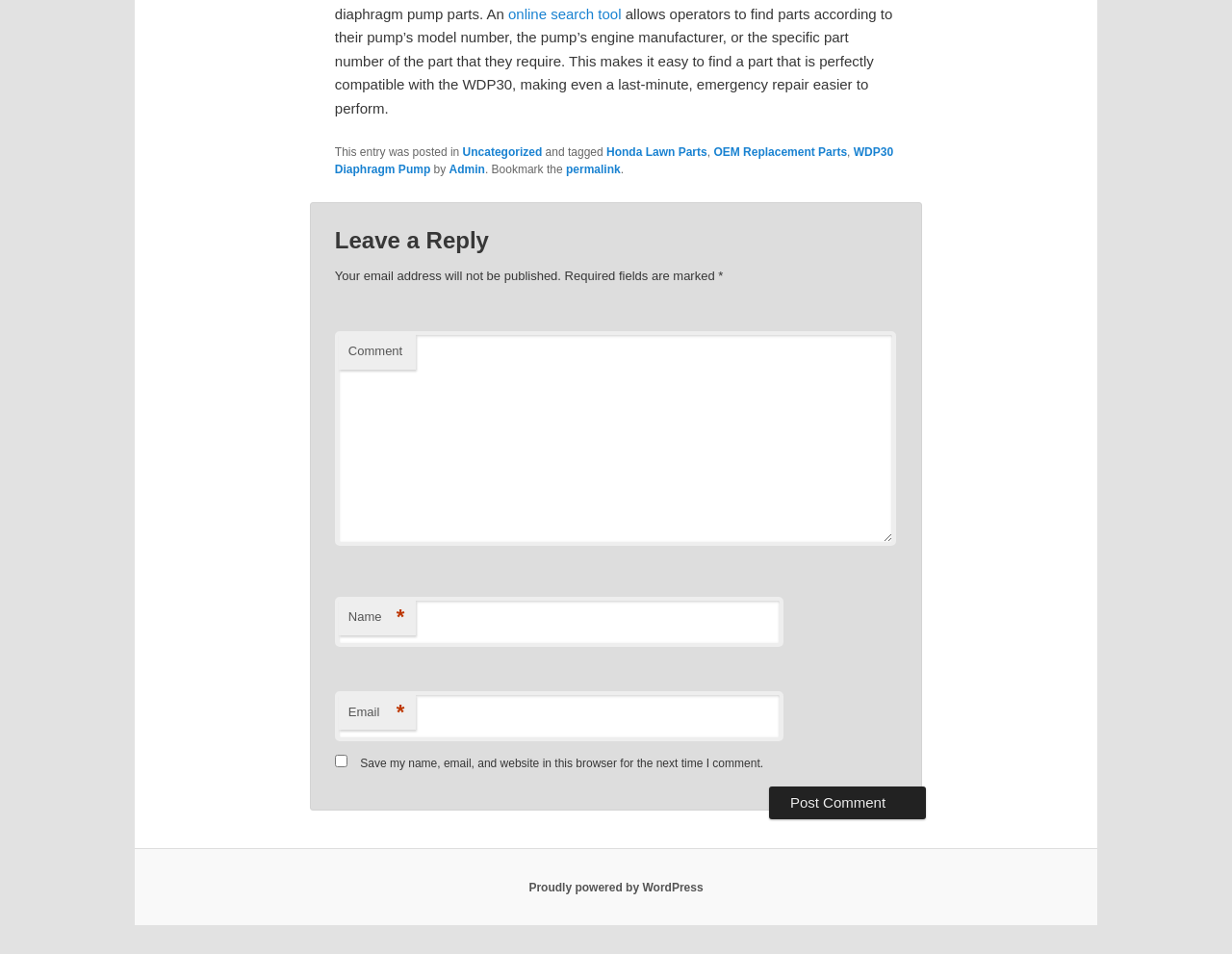Highlight the bounding box coordinates of the region I should click on to meet the following instruction: "read more about Honda Lawn Parts".

[0.492, 0.153, 0.574, 0.167]